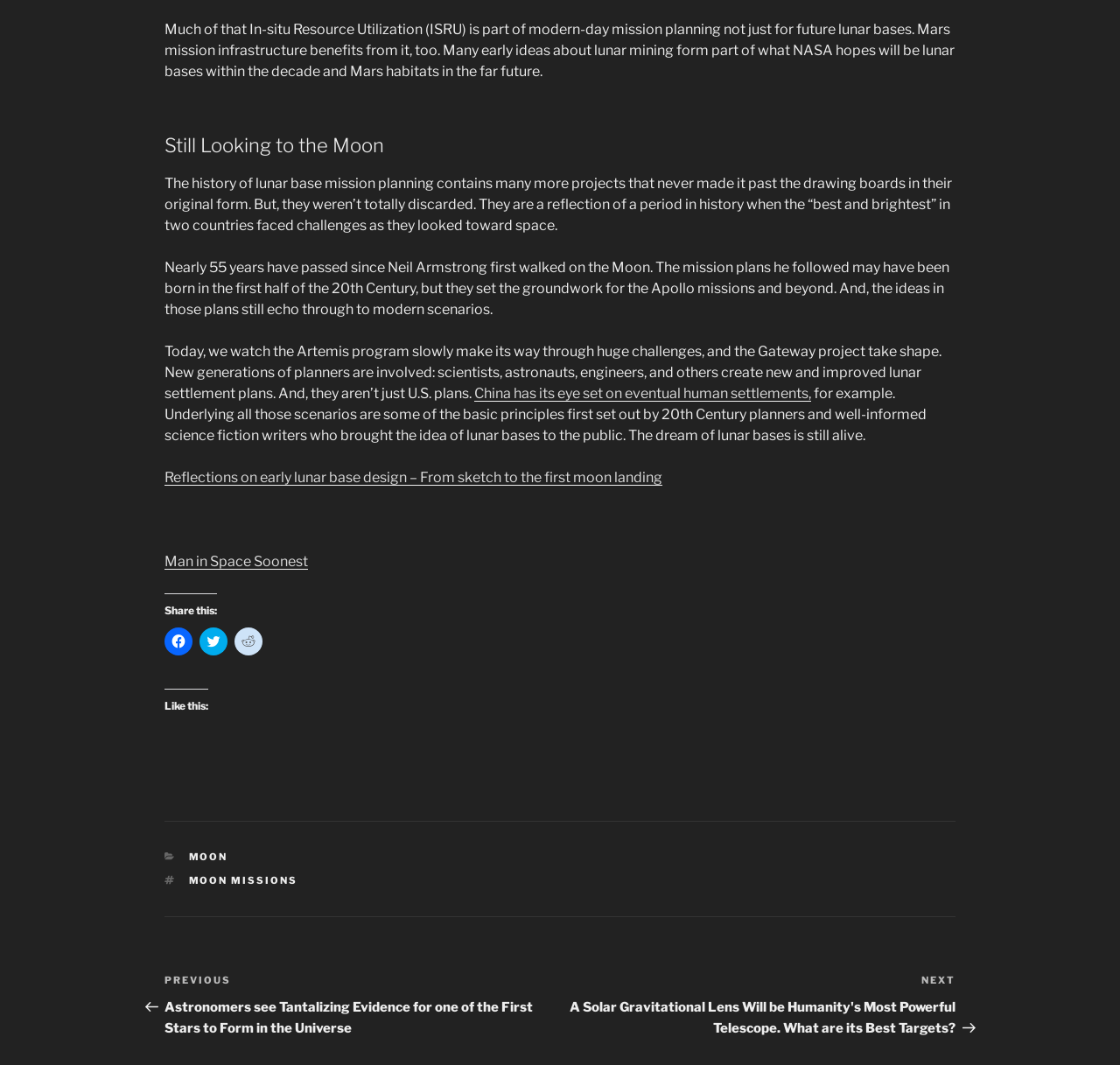Locate the UI element that matches the description Home Remodeling Ideas in the webpage screenshot. Return the bounding box coordinates in the format (top-left x, top-left y, bottom-right x, bottom-right y), with values ranging from 0 to 1.

None